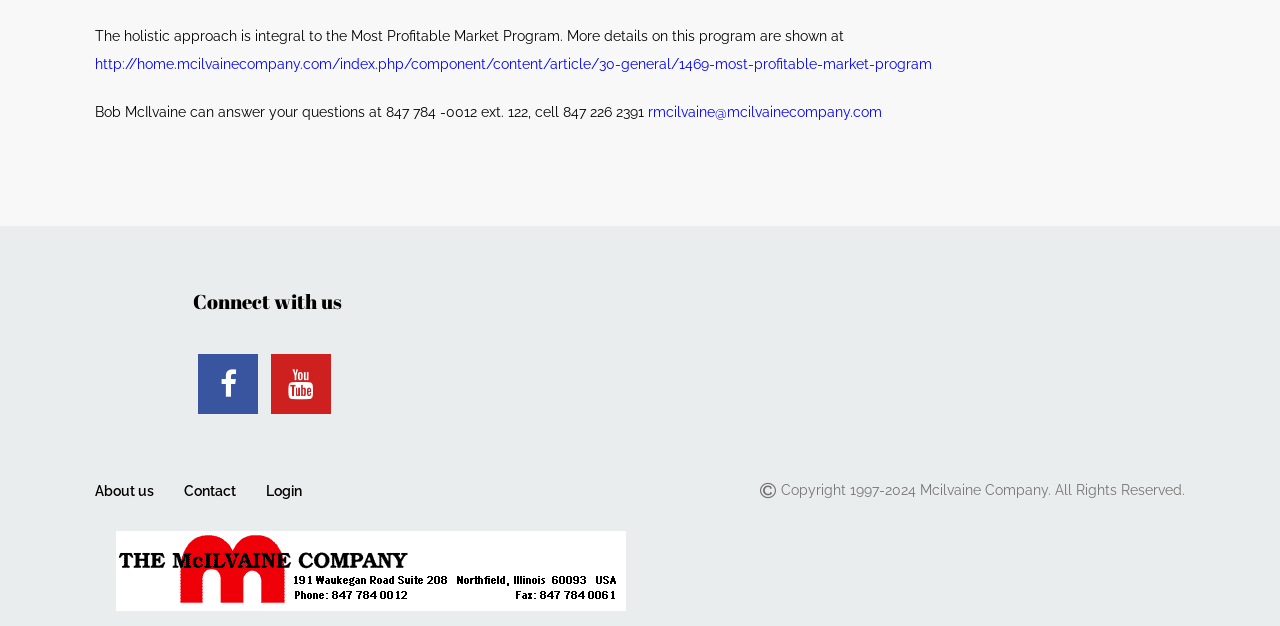Using the given description, provide the bounding box coordinates formatted as (top-left x, top-left y, bottom-right x, bottom-right y), with all values being floating point numbers between 0 and 1. Description: Login

[0.2, 0.76, 0.244, 0.808]